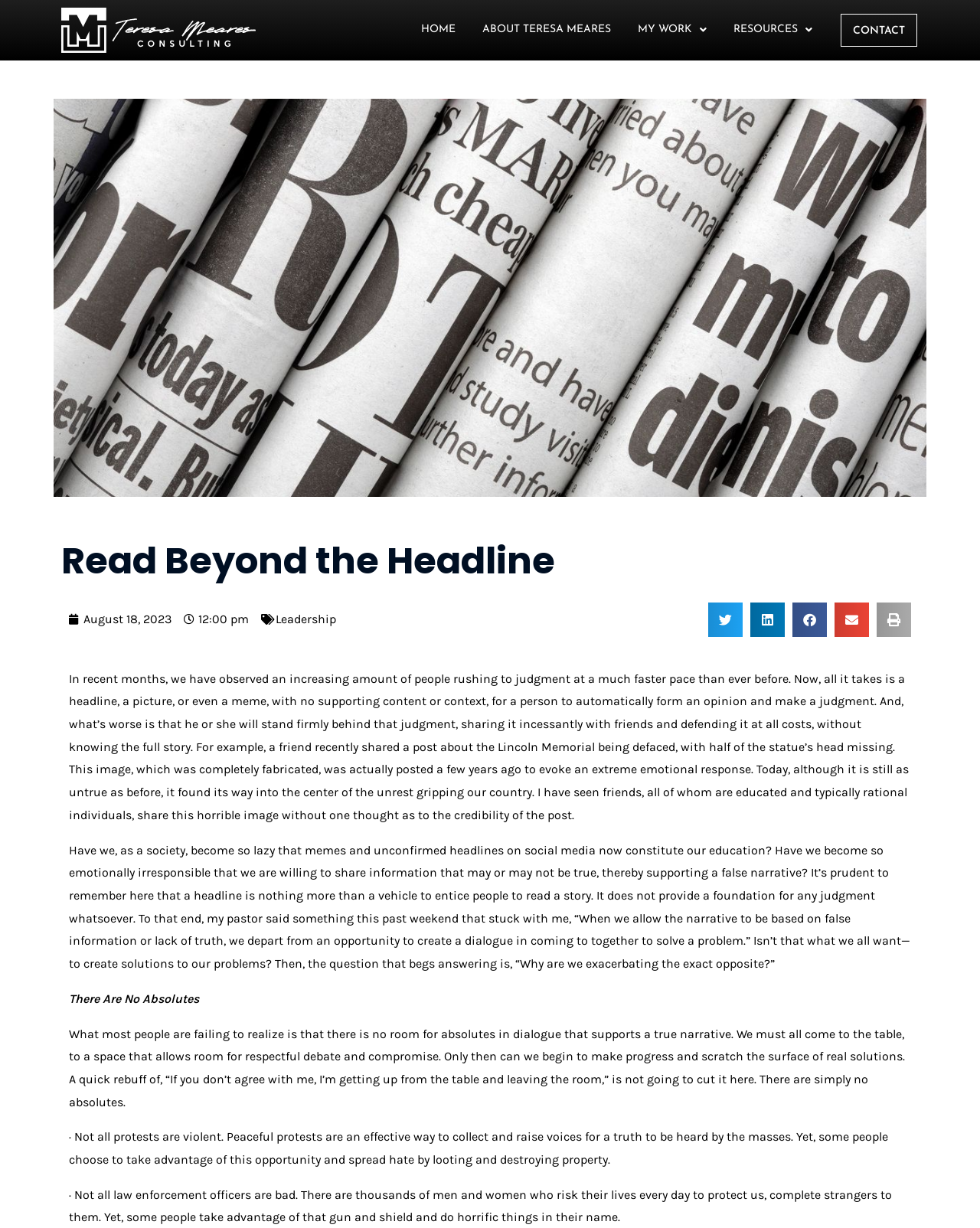Identify the bounding box coordinates for the element you need to click to achieve the following task: "Click on the CONTACT link". The coordinates must be four float values ranging from 0 to 1, formatted as [left, top, right, bottom].

[0.858, 0.011, 0.936, 0.038]